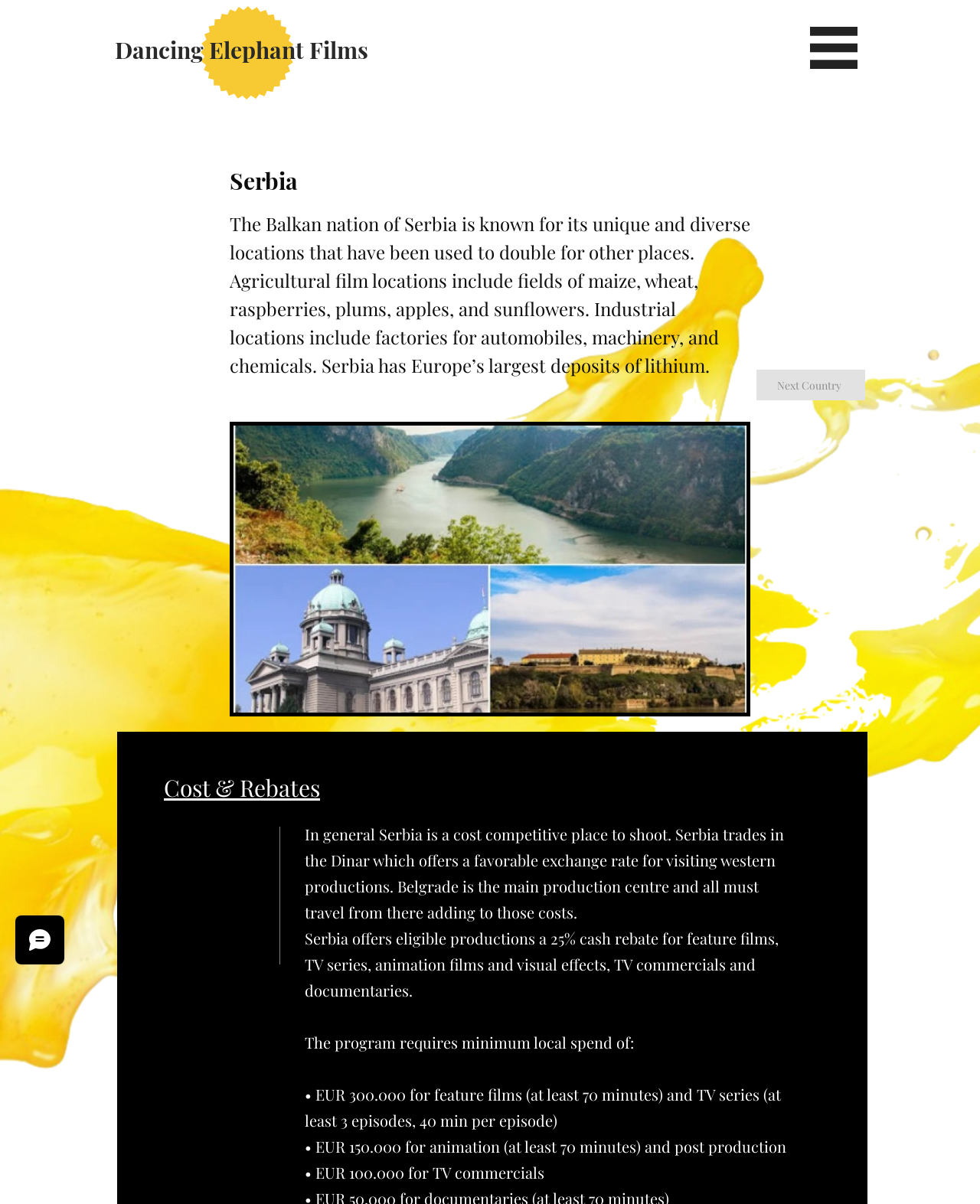Please determine the bounding box coordinates for the element with the description: "Dancing Elephant Films".

[0.117, 0.03, 0.376, 0.053]